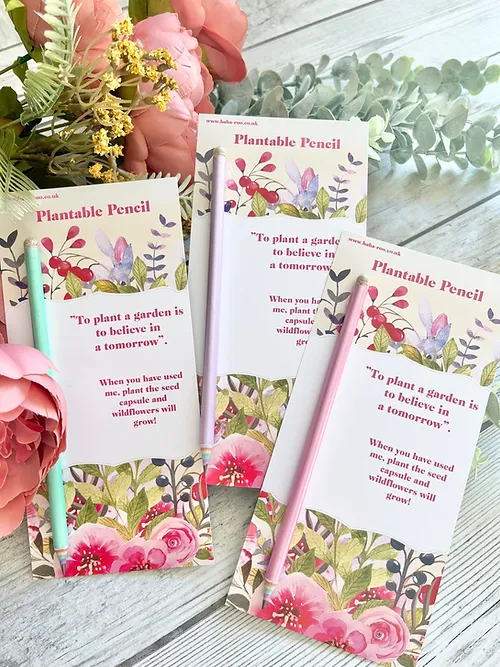Please provide a comprehensive answer to the question based on the screenshot: What happens when the biodegradable end of the pencil is planted?

The unique functionality of the Plantable Pencils is that the biodegradable end of the pencil can be planted, and when done so, it grows into wildflowers, making it an eco-friendly and sustainable product.